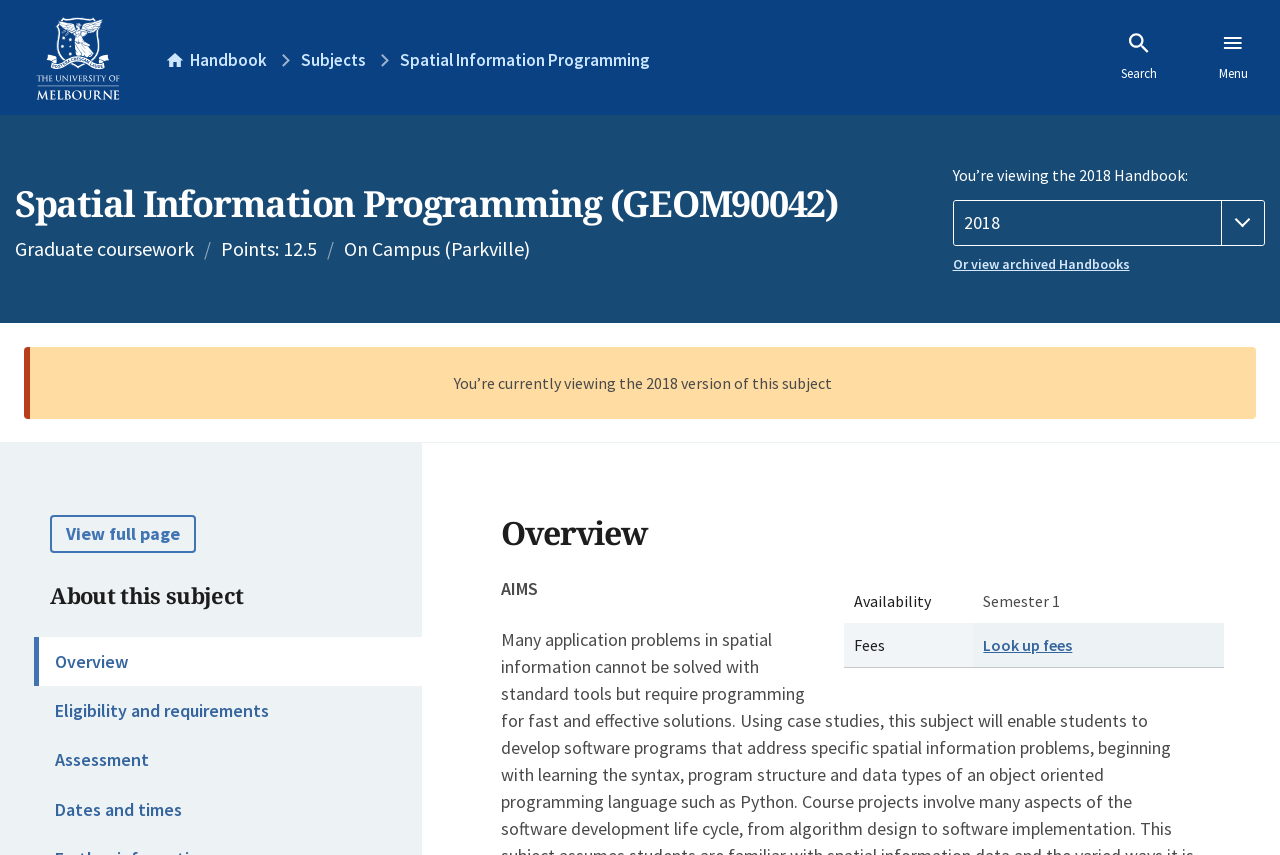Please respond in a single word or phrase: 
What is the points value of the course?

12.5